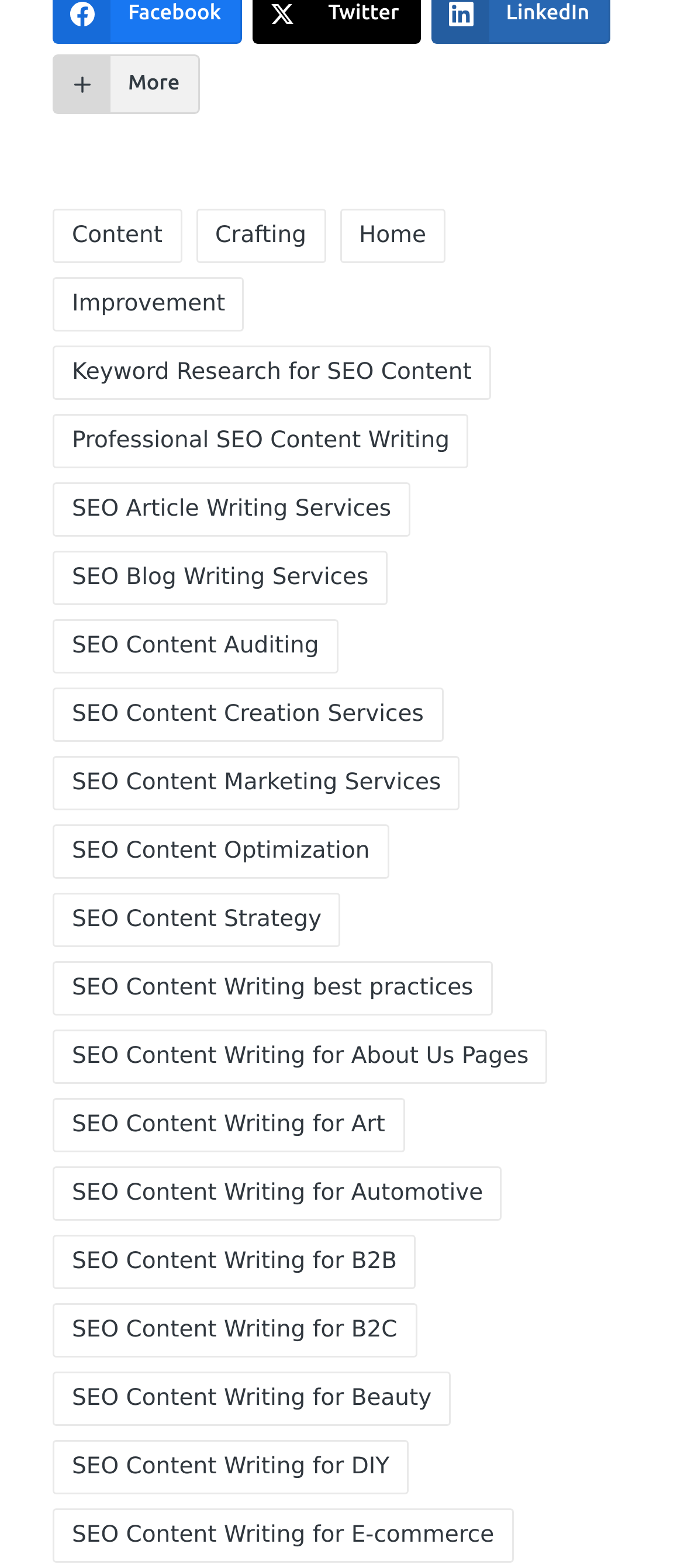How many links are related to SEO content writing?
Look at the screenshot and respond with a single word or phrase.

19